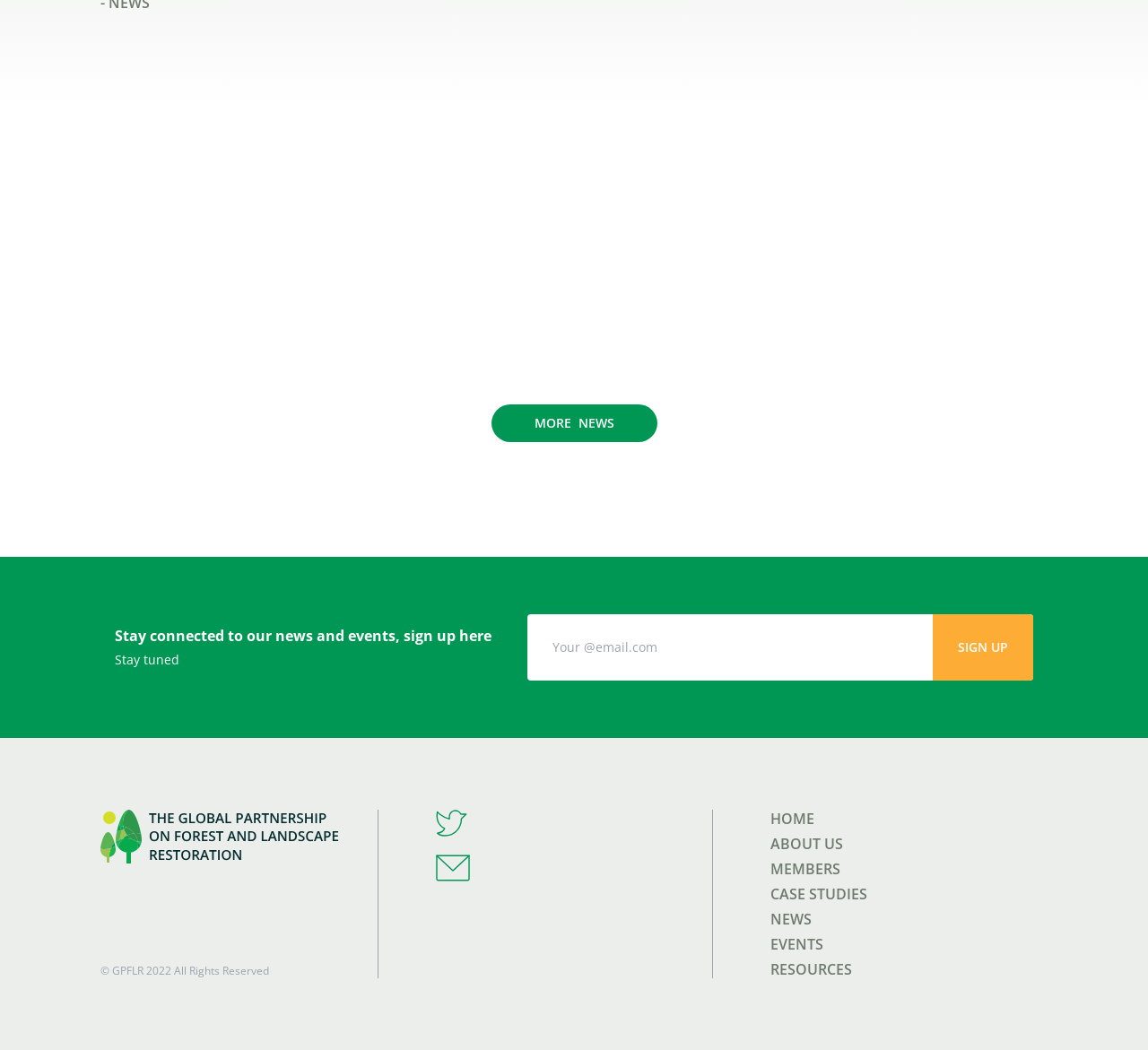Identify the coordinates of the bounding box for the element described below: "News". Return the coordinates as four float numbers between 0 and 1: [left, top, right, bottom].

[0.671, 0.866, 0.707, 0.885]